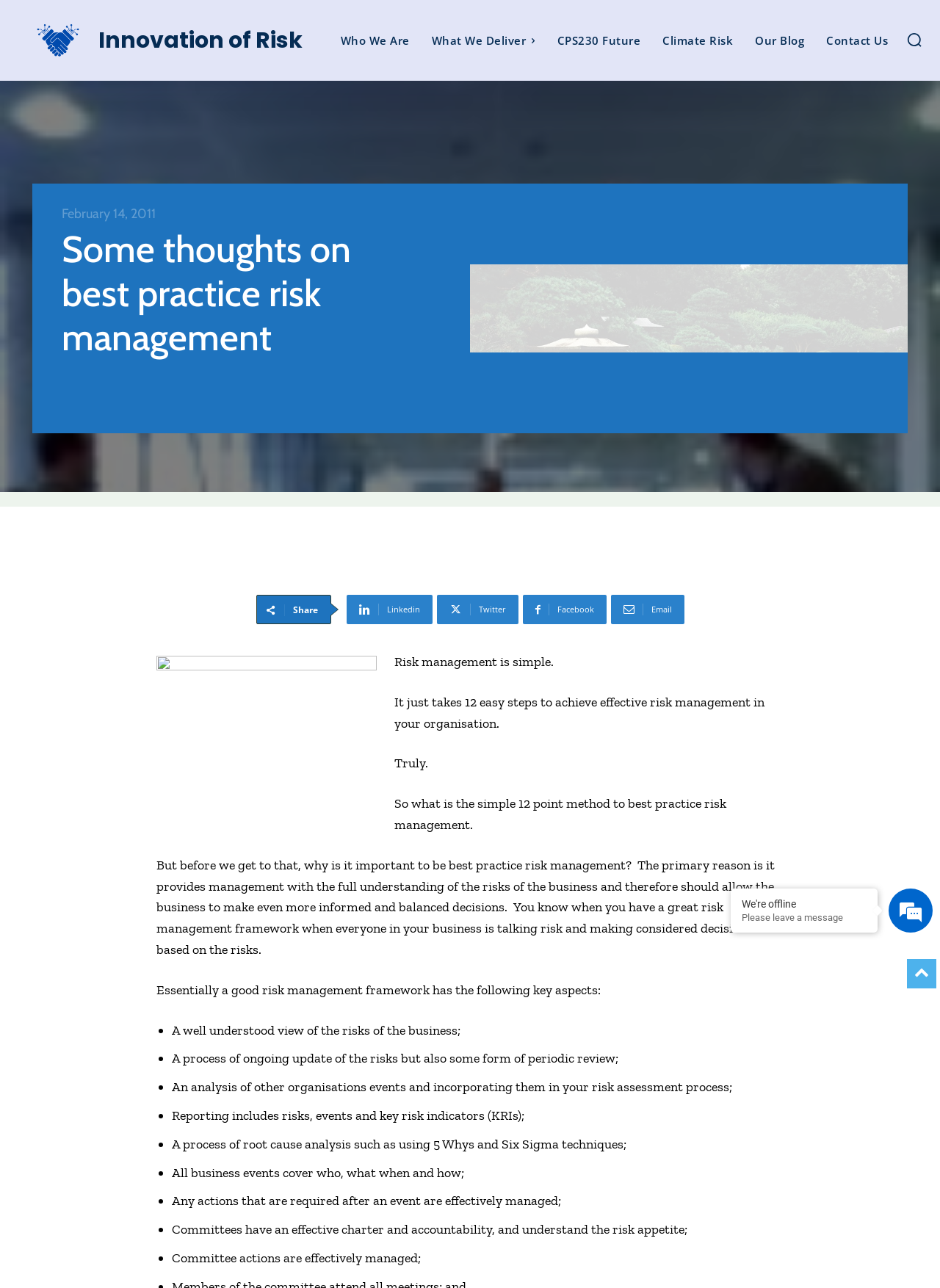Generate a detailed explanation of the webpage's features and information.

This webpage is about best practice risk management, with the title "Some thoughts on best practice risk management" displayed prominently at the top. The page has a logo of "Innovation of Risk" at the top left corner, accompanied by a navigation menu with links to "Who We Are", "What We Deliver", "CPS230 Future", "Climate Risk", "Our Blog", and "Contact Us". 

On the top right corner, there is a search button with a magnifying glass icon. Below the navigation menu, there is a heading with the title of the page, followed by a timestamp indicating that the article was published on February 14, 2011. 

The main content of the page is divided into several sections. The first section starts with a brief introduction to risk management, stating that it is simple and can be achieved in 12 easy steps. The text then explains the importance of best practice risk management, which provides management with a full understanding of the risks of the business and allows for more informed decision-making.

The next section outlines the key aspects of a good risk management framework, which includes a well-understood view of the risks of the business, a process of ongoing update and periodic review, analysis of other organizations' events, reporting of risks and key risk indicators, root cause analysis, and effective management of actions after an event. Each of these points is marked with a bullet point.

At the bottom of the page, there is a section that appears to be a contact or feedback form, with a message "We're offline" and a request to leave a message.